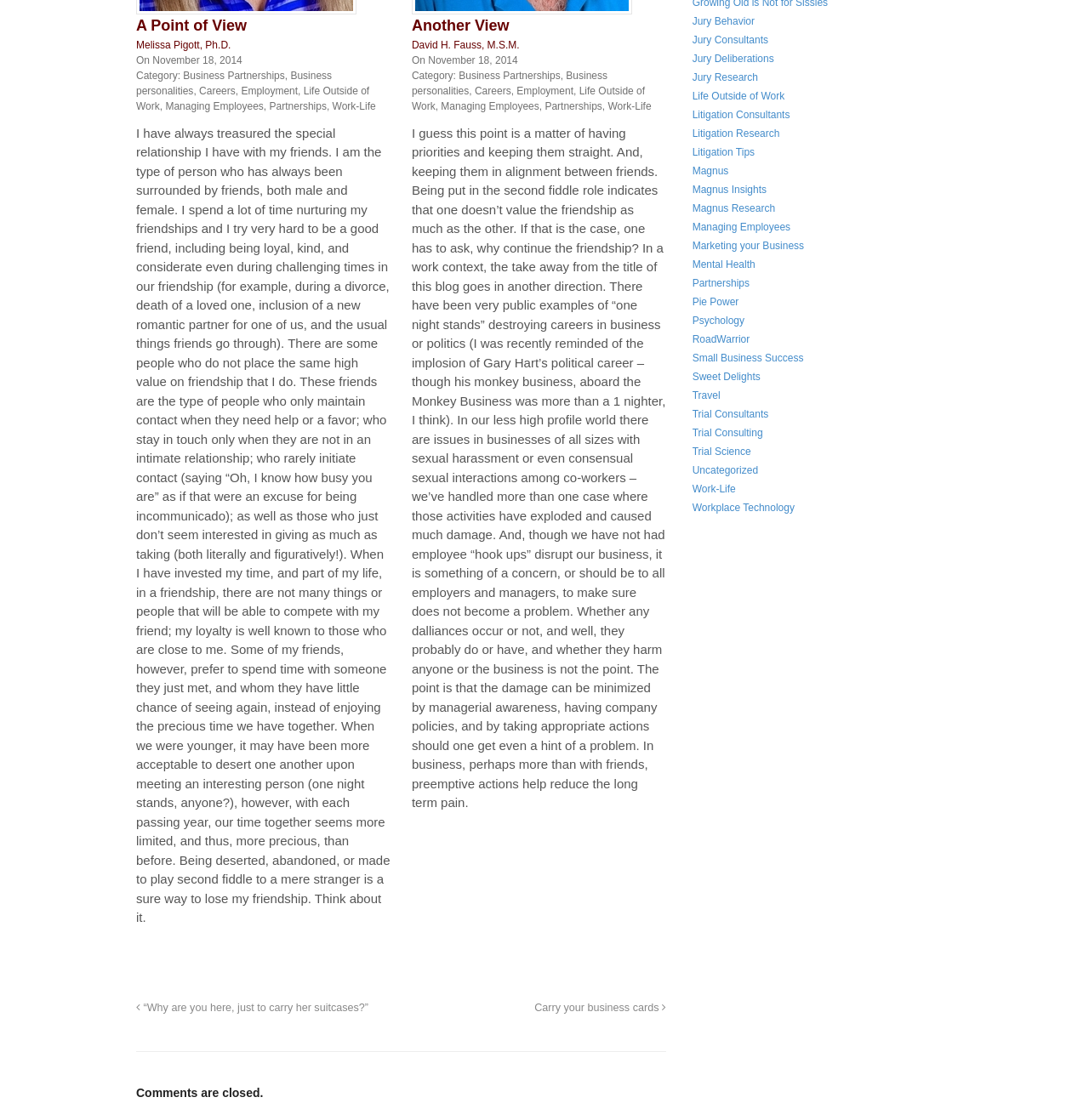Predict the bounding box of the UI element based on this description: "Marketing your Business".

[0.636, 0.214, 0.738, 0.225]